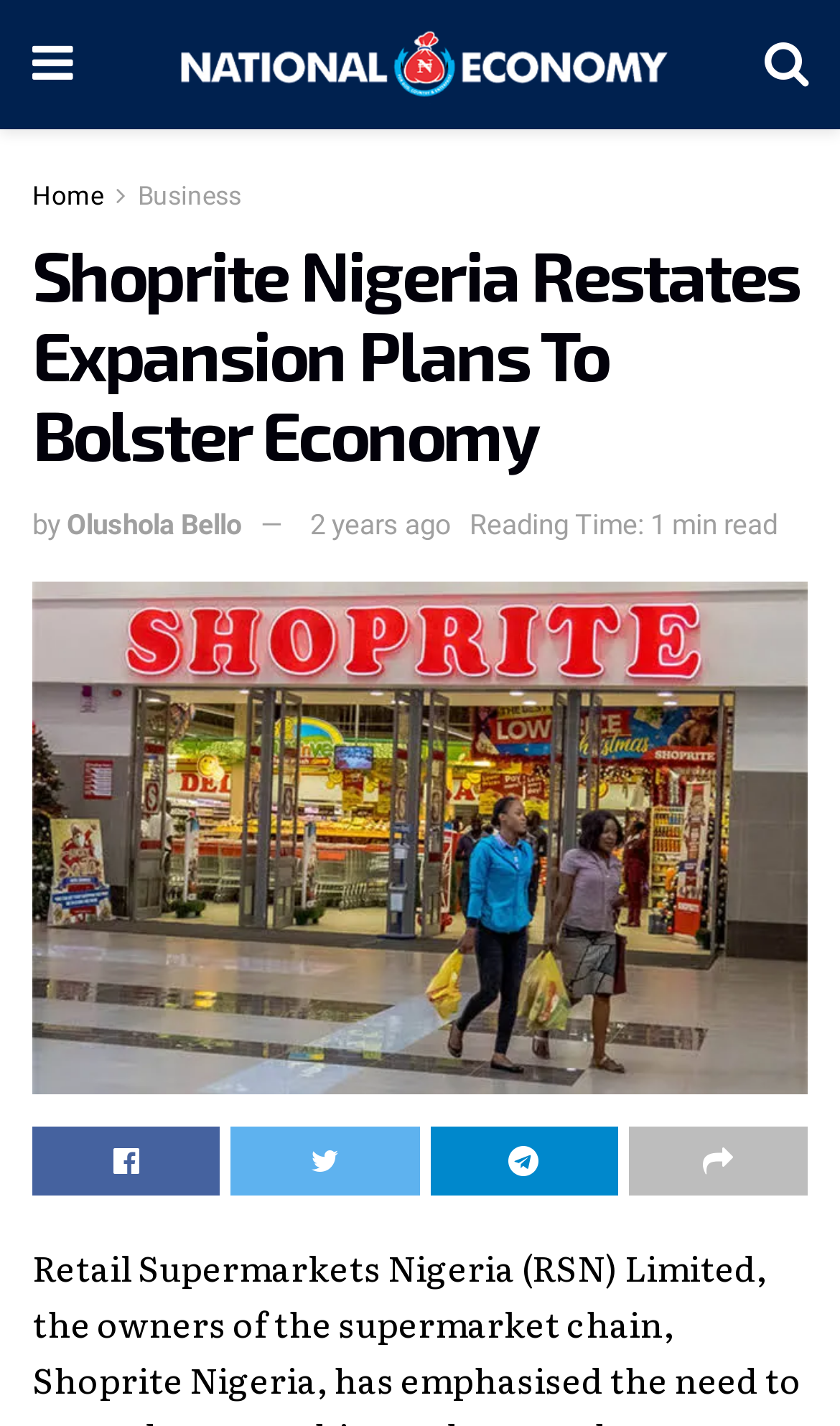Answer the question below in one word or phrase:
What is the name of the supermarket chain?

Shoprite Nigeria